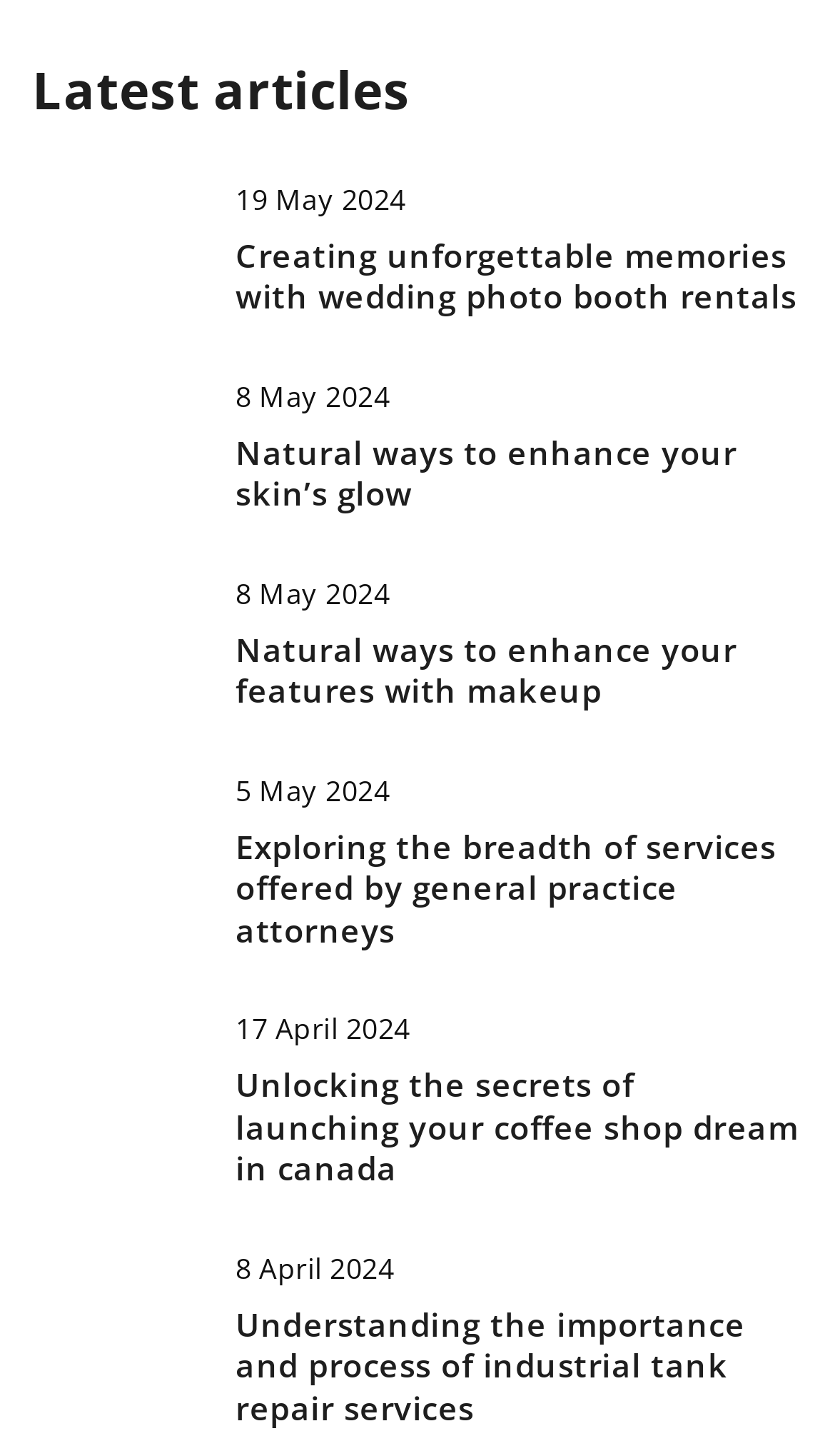Review the image closely and give a comprehensive answer to the question: What is the title of the top article?

The topmost element on the webpage is a StaticText element with the text 'Latest articles', which suggests that it is the title of the top article.